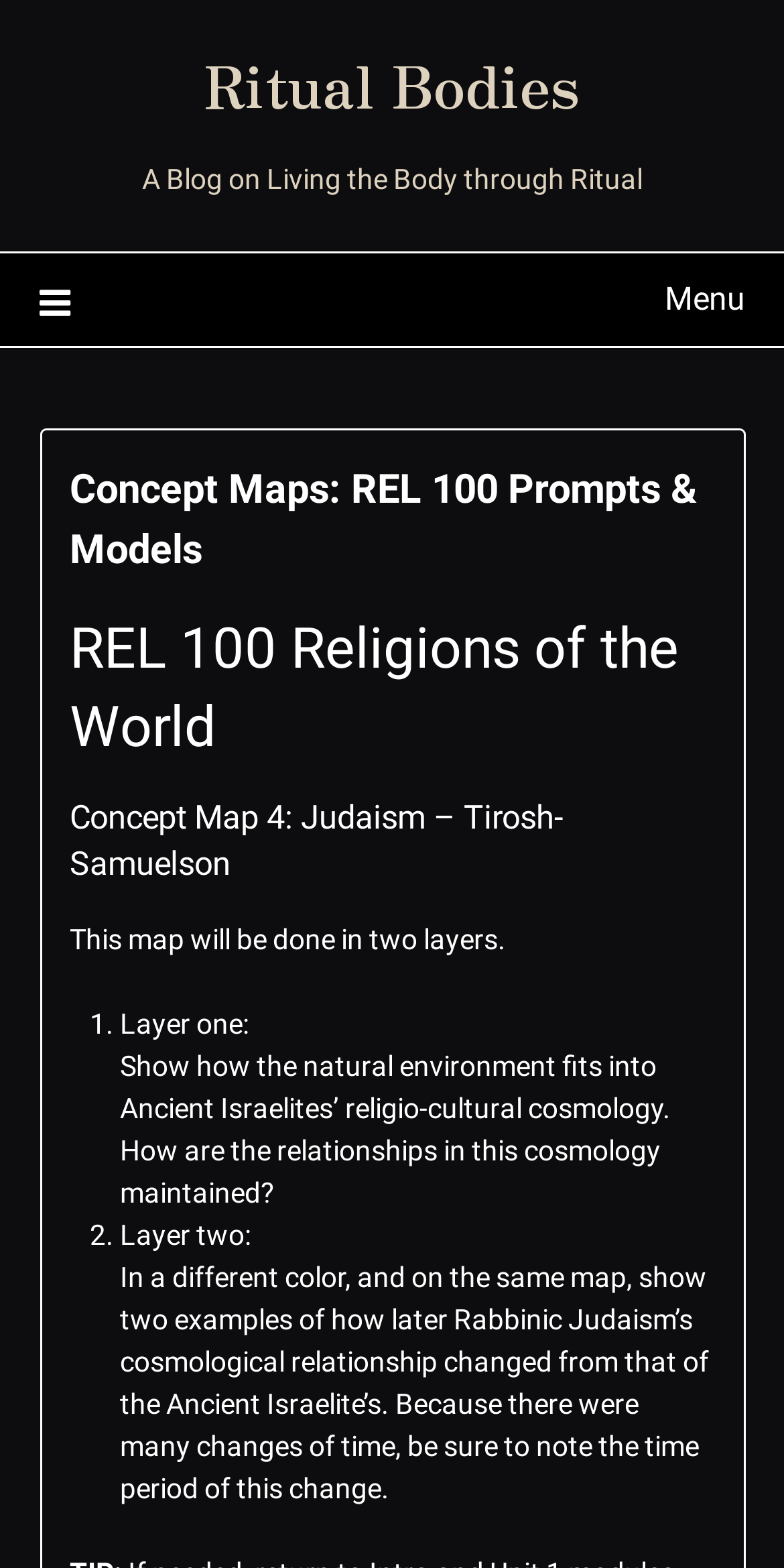Based on the image, please elaborate on the answer to the following question:
What is the topic of REL 100?

The heading element with bounding box coordinates [0.089, 0.388, 0.911, 0.489] contains the text 'REL 100 Religions of the World', which suggests that the topic of REL 100 is Religions of the World.